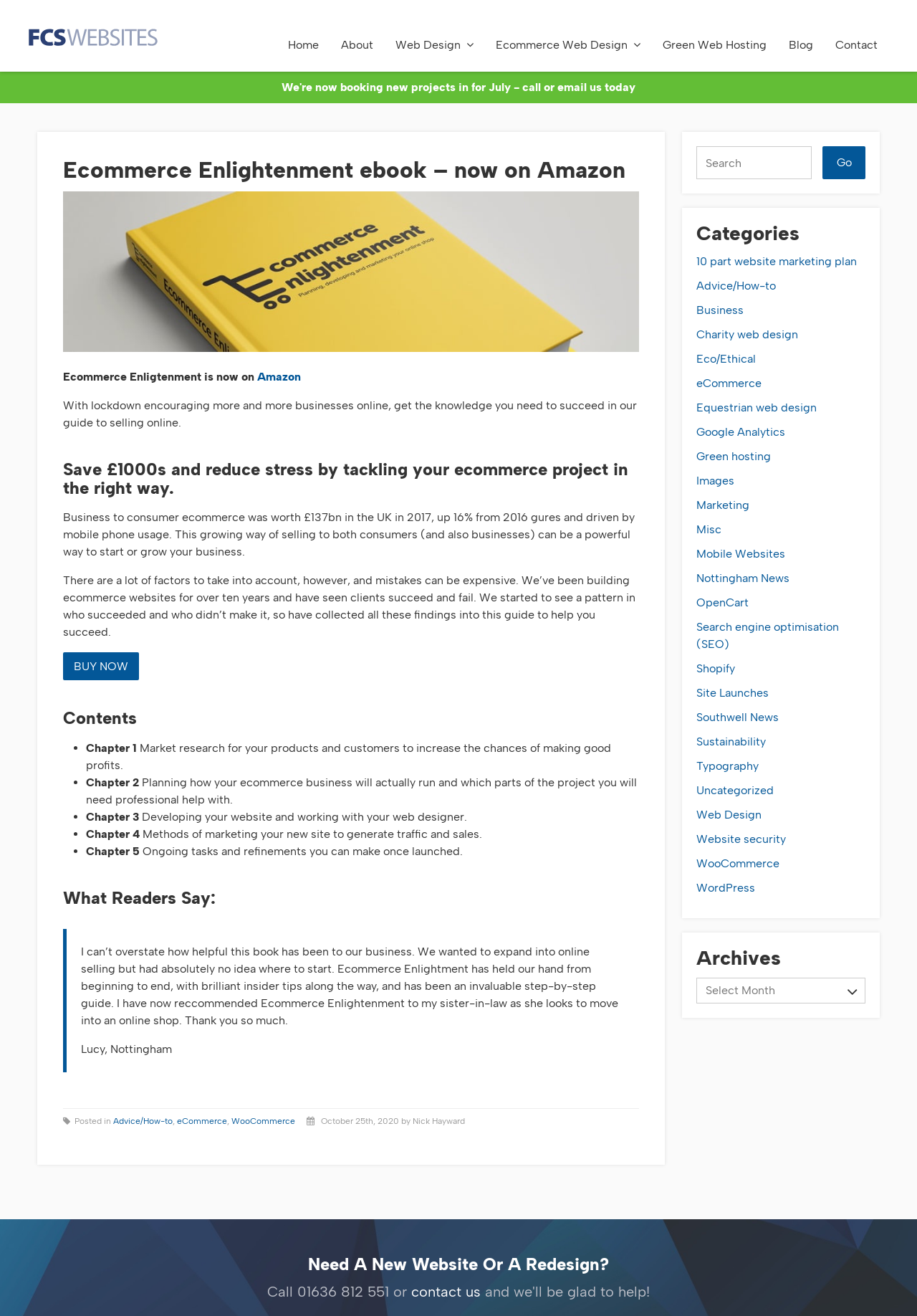Determine the bounding box coordinates of the section I need to click to execute the following instruction: "Go to the 'Ecommerce Web Design' page". Provide the coordinates as four float numbers between 0 and 1, i.e., [left, top, right, bottom].

[0.529, 0.022, 0.71, 0.046]